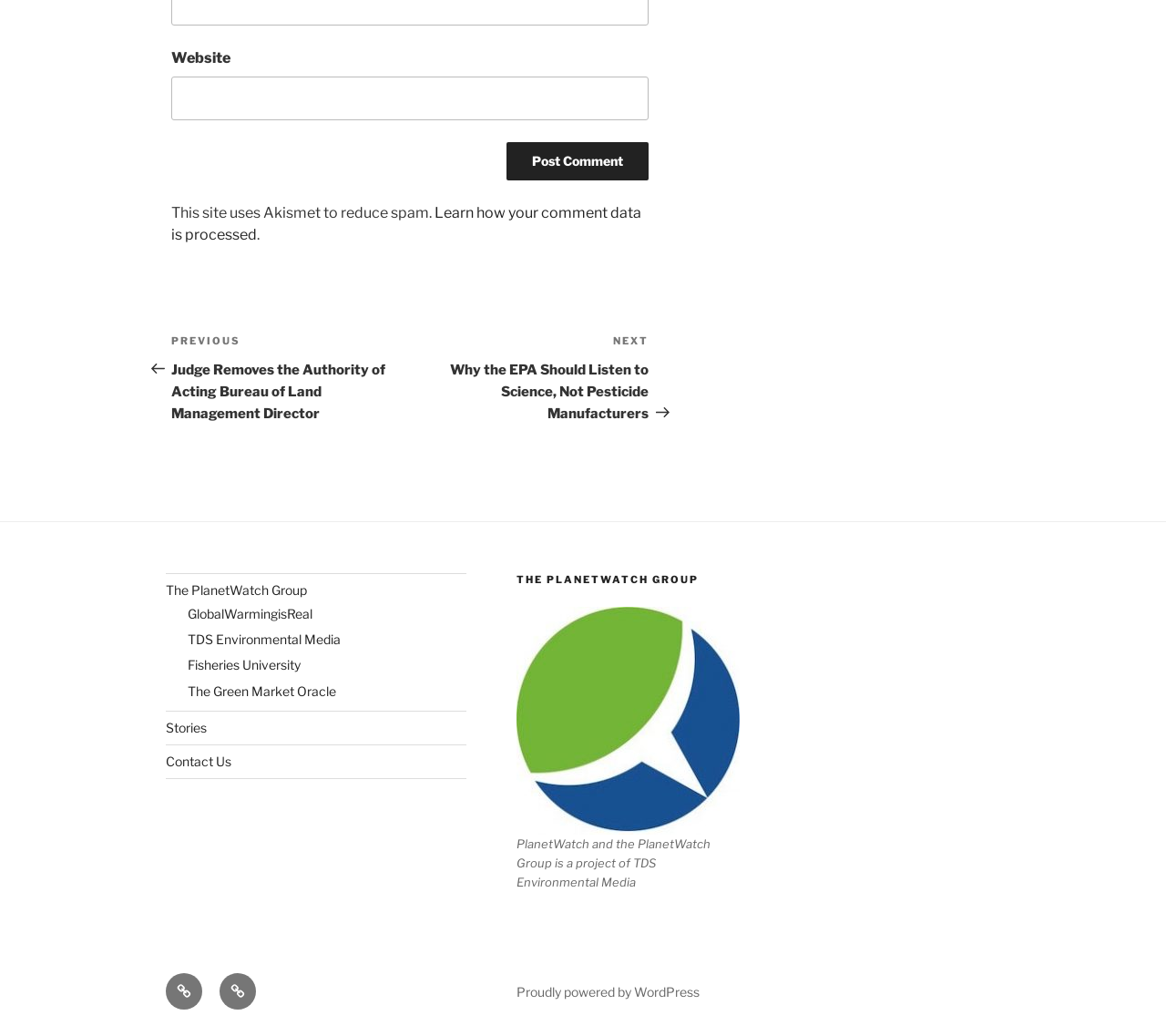Calculate the bounding box coordinates for the UI element based on the following description: "Contact Us". Ensure the coordinates are four float numbers between 0 and 1, i.e., [left, top, right, bottom].

[0.142, 0.727, 0.198, 0.742]